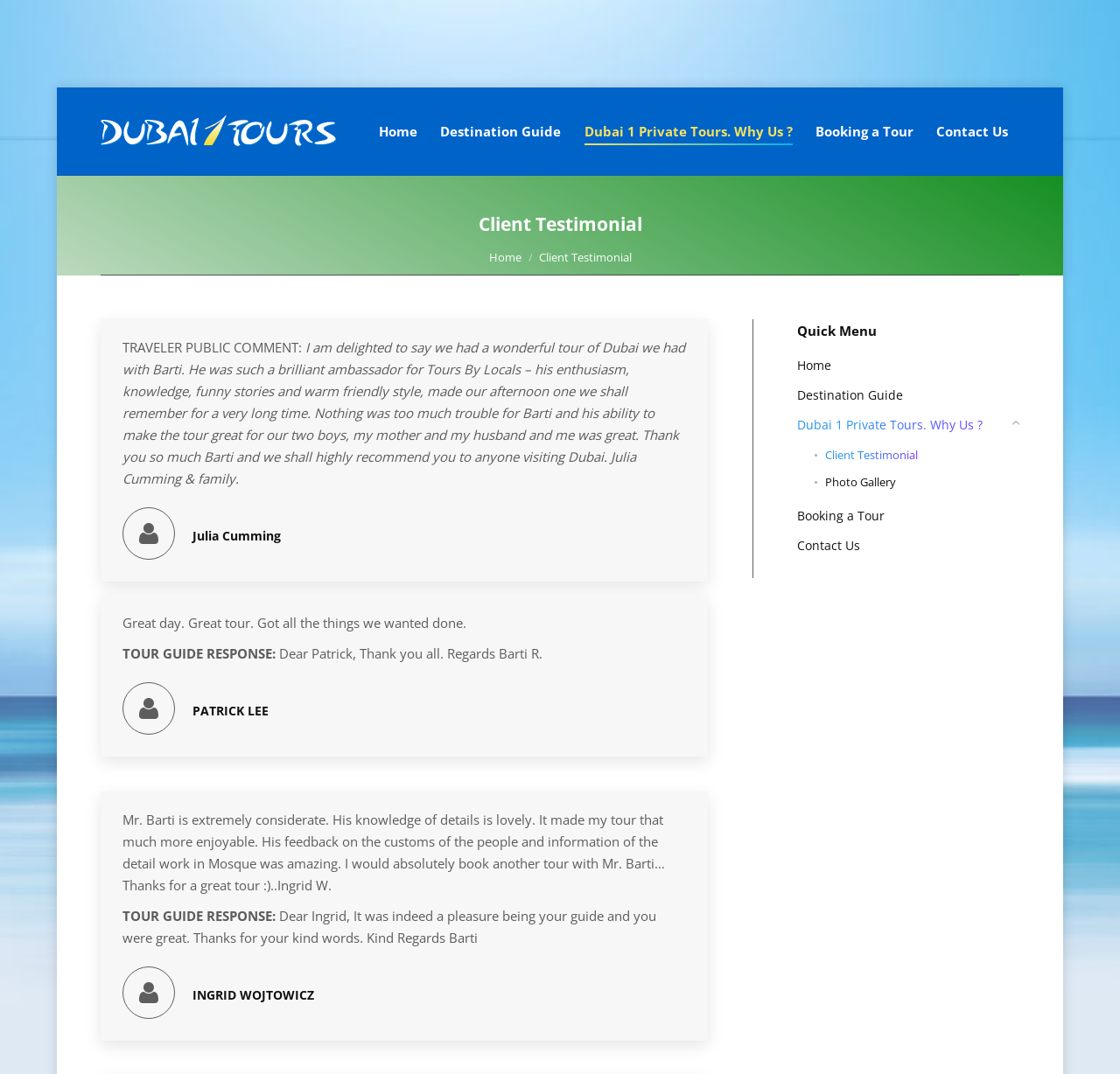What is the name of the tour company?
Using the visual information, reply with a single word or short phrase.

Dubai1Tours